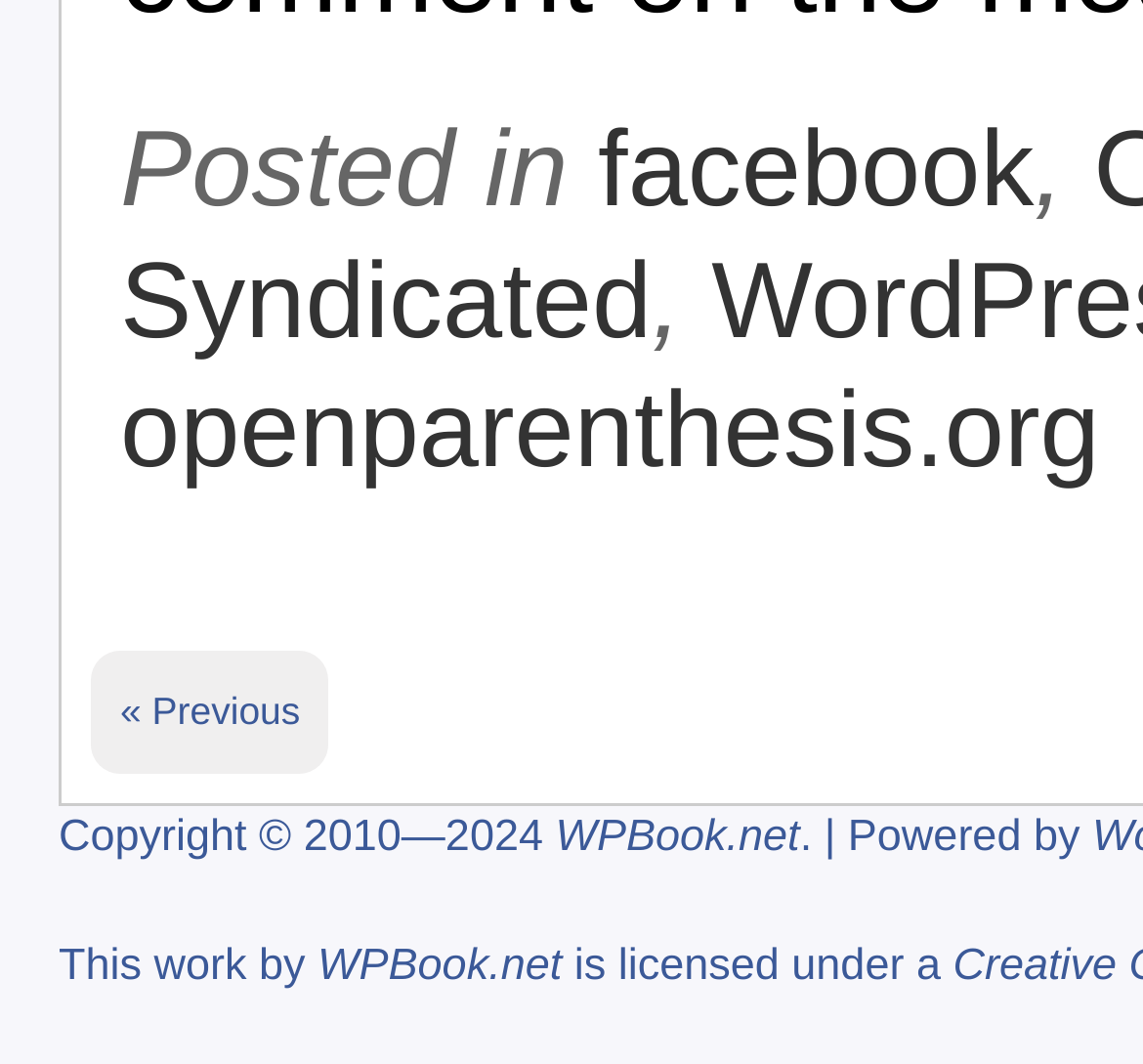How many social media links are there?
Using the information from the image, give a concise answer in one word or a short phrase.

1